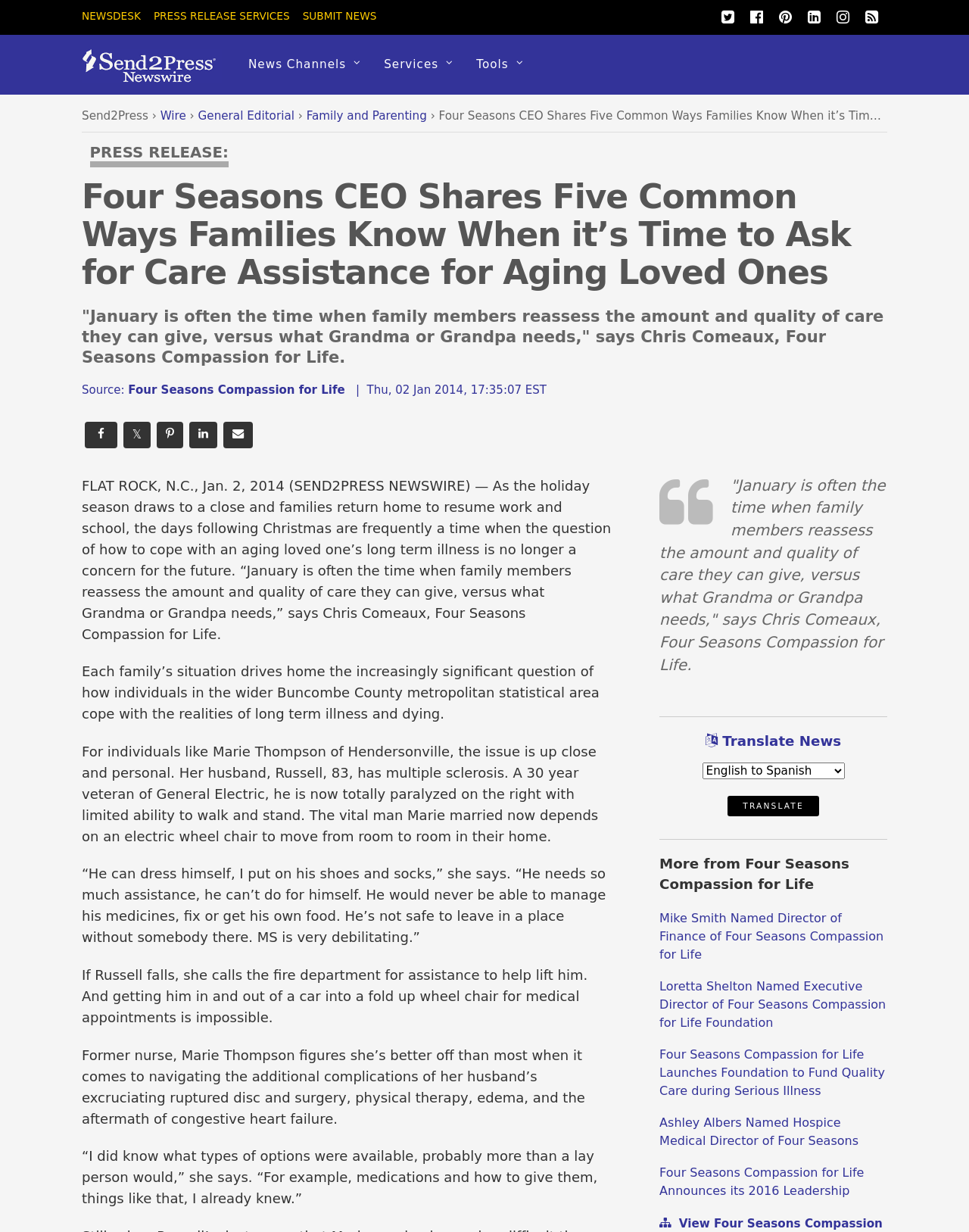Identify and provide the main heading of the webpage.

Four Seasons CEO Shares Five Common Ways Families Know When it’s Time to Ask for Care Assistance for Aging Loved Ones